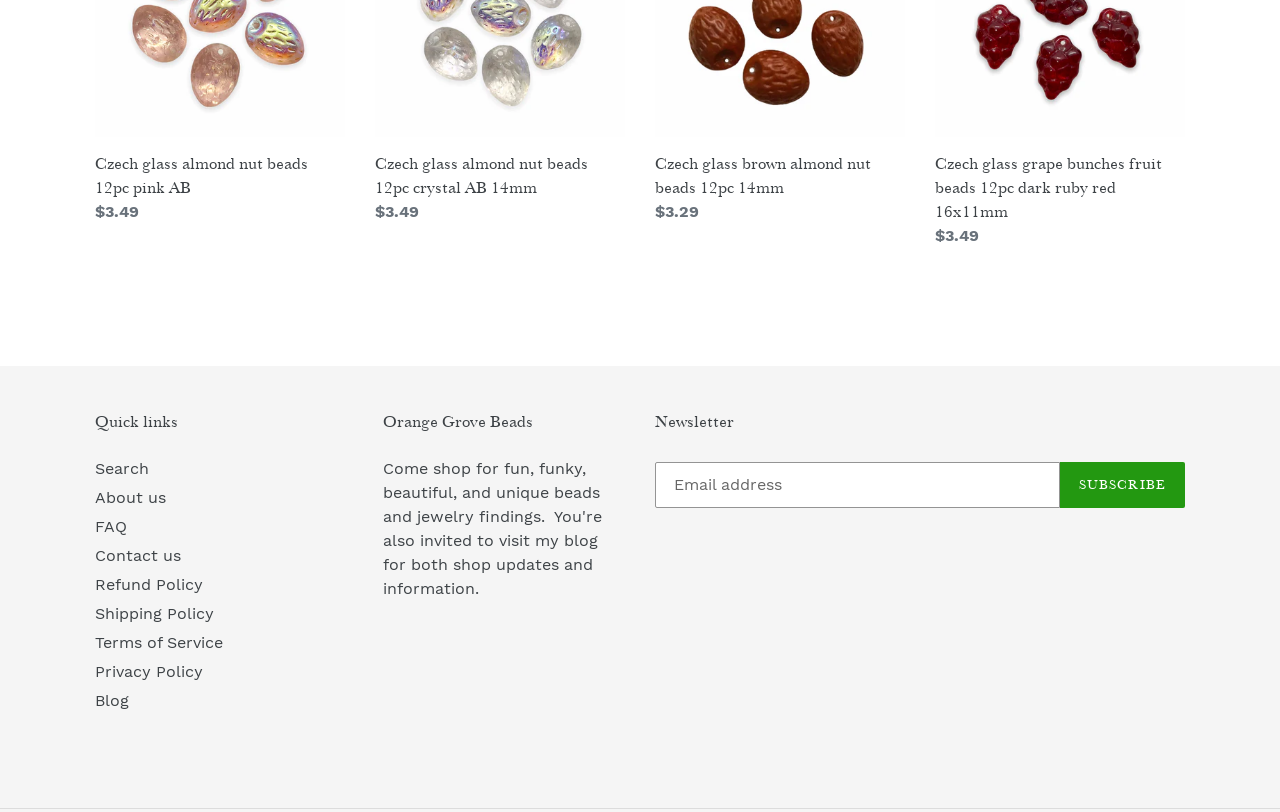Analyze the image and provide a detailed answer to the question: How many quick links are available?

I counted the number of 'link' elements under the 'StaticText' element with the text 'Quick links' and found eight of them.